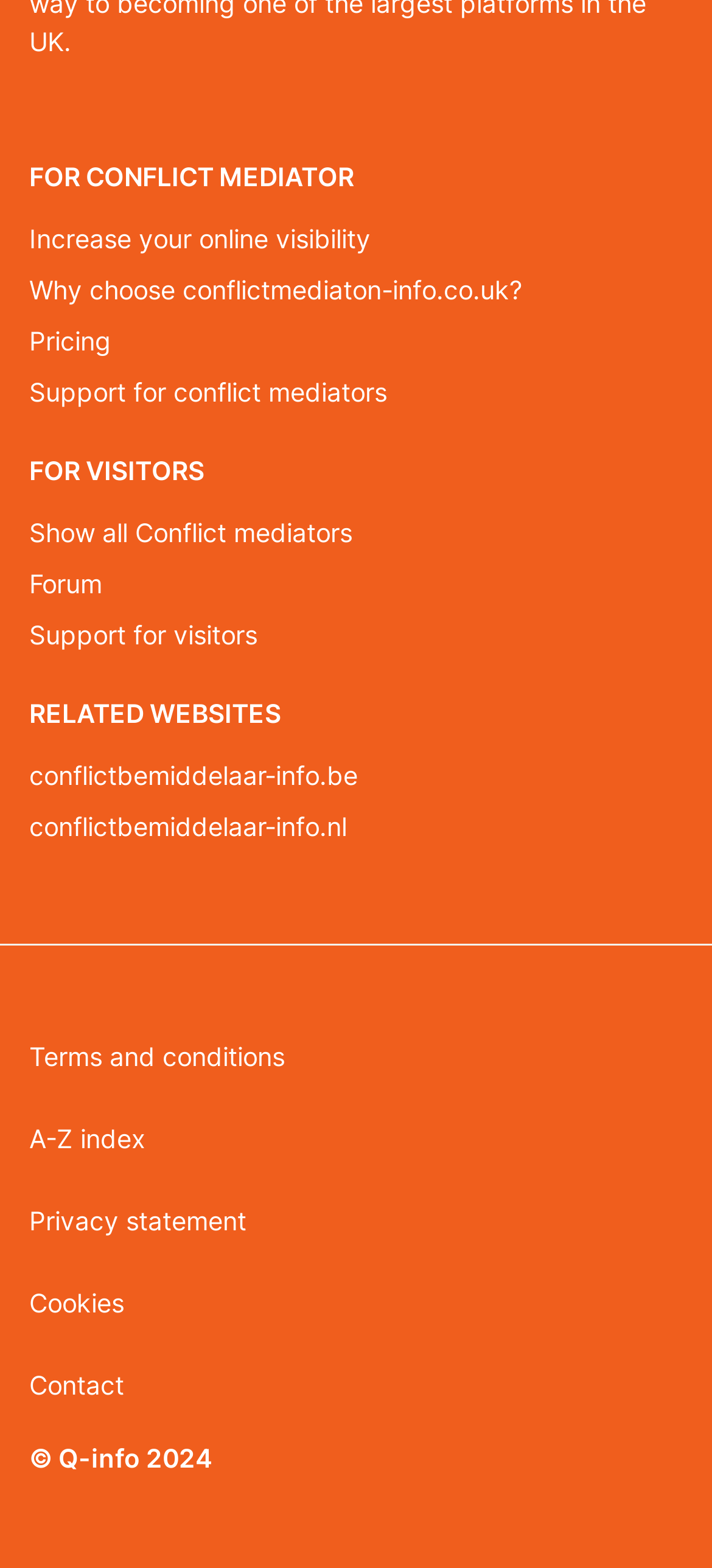Determine the bounding box coordinates of the clickable element to complete this instruction: "Show all Conflict mediators". Provide the coordinates in the format of four float numbers between 0 and 1, [left, top, right, bottom].

[0.041, 0.323, 0.959, 0.356]